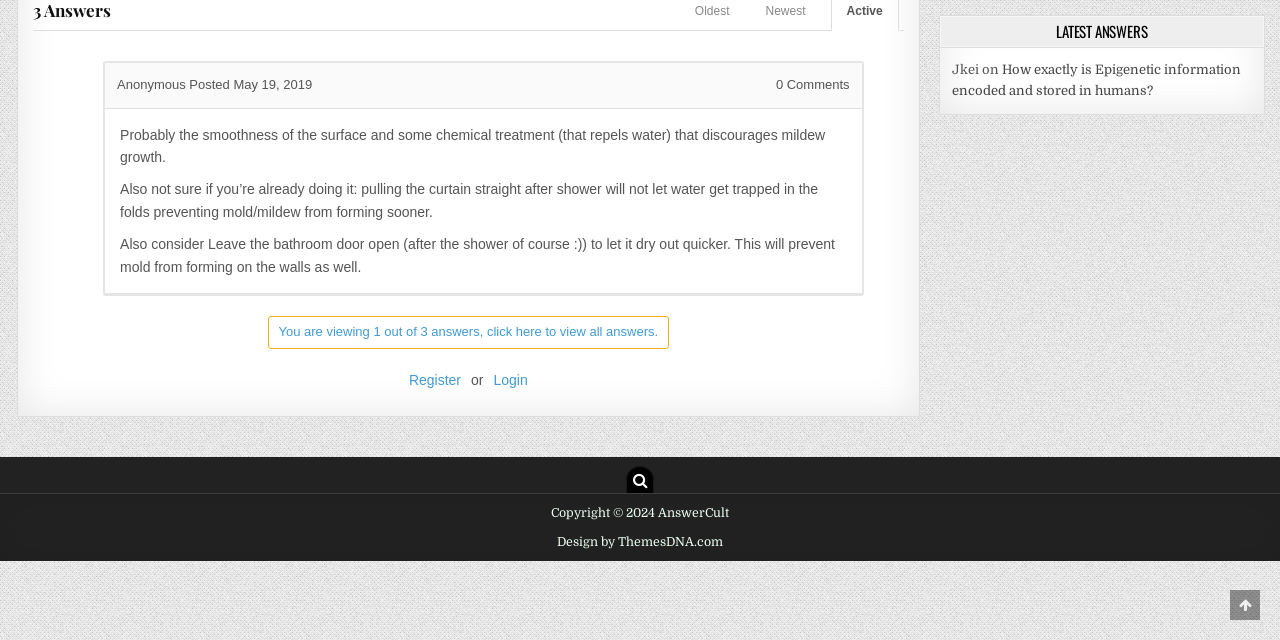Please specify the bounding box coordinates in the format (top-left x, top-left y, bottom-right x, bottom-right y), with all values as floating point numbers between 0 and 1. Identify the bounding box of the UI element described by: title="Search"

[0.49, 0.73, 0.51, 0.771]